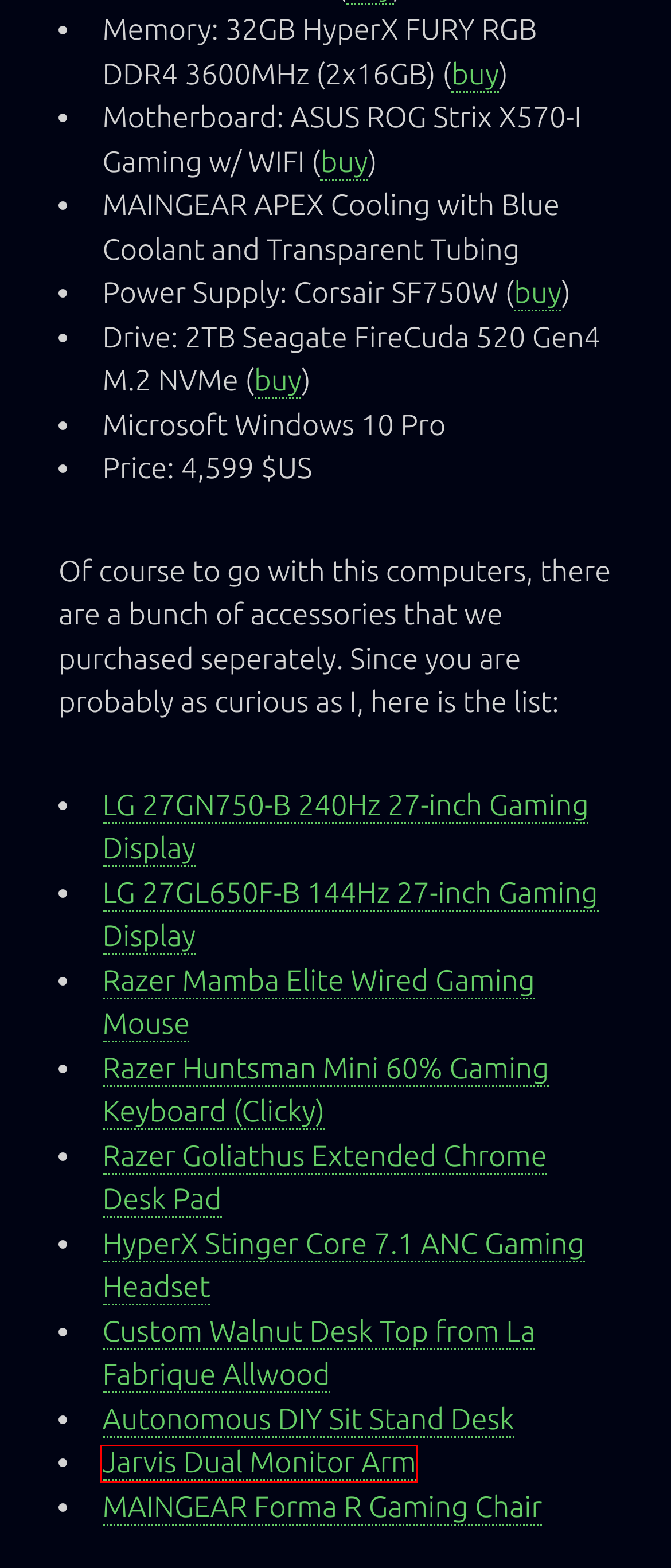You are presented with a screenshot of a webpage containing a red bounding box around a particular UI element. Select the best webpage description that matches the new webpage after clicking the element within the bounding box. Here are the candidates:
A. Razer Mamba Elite Wired Gaming Mouse
B. Seagate Firecuda 520 2TB PCIe Gen4 X4 NVMe
C. Autonomous | The everything store for Work From Home
D. Corsair SF Series, SF750, 750 Watt, 80+ Platinum Power Supply
E. HyperX Cloud Stinger Core 7.1
F. Fully – Herman Miller Store
G. LG UltraGear 27GN750-B 27-Inch 240HZ Monitor
H. MAINGEAR Forma R Gaming Chair - White/Black | MAINGEAR

F